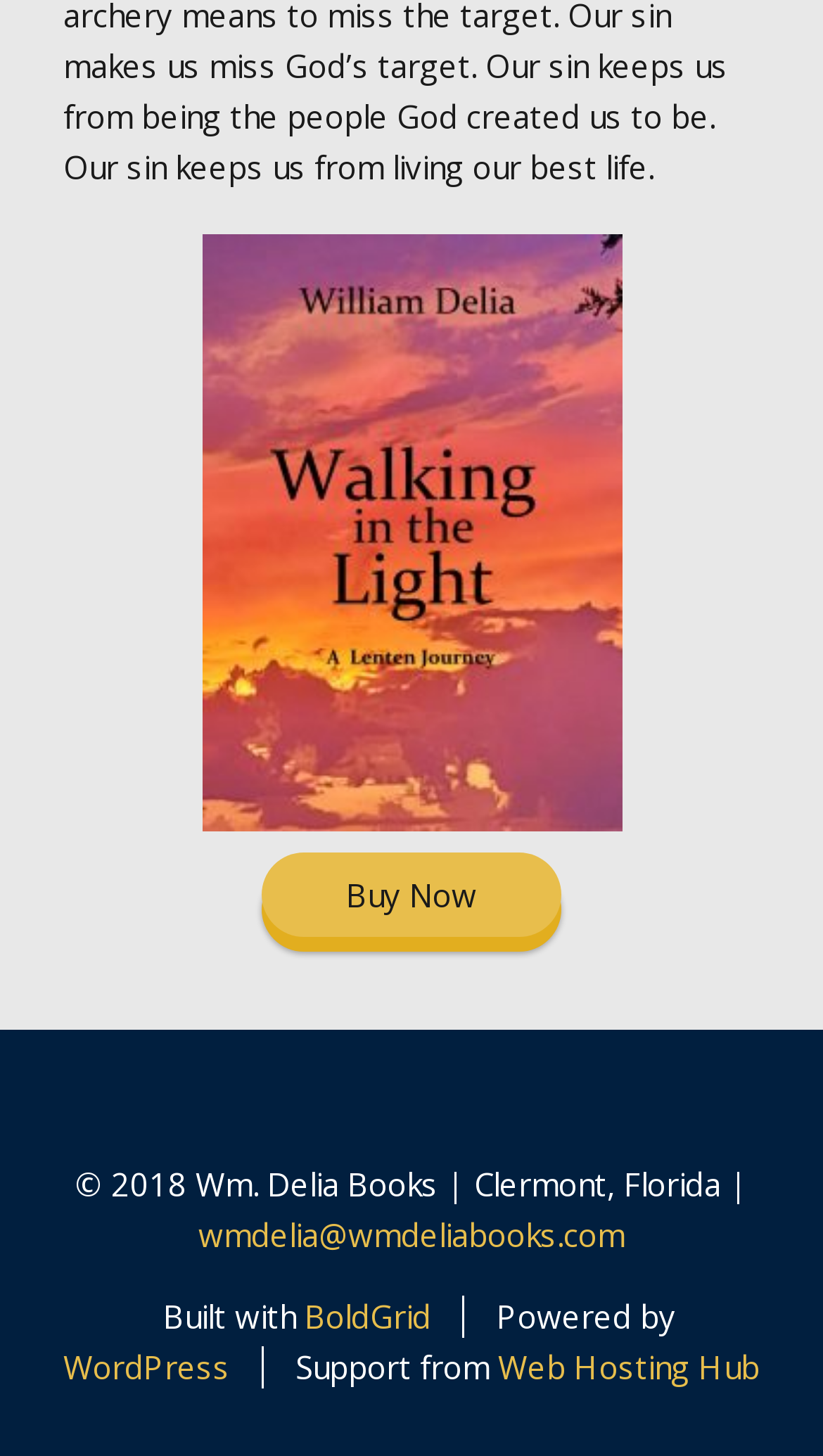Bounding box coordinates are given in the format (top-left x, top-left y, bottom-right x, bottom-right y). All values should be floating point numbers between 0 and 1. Provide the bounding box coordinate for the UI element described as: Buy Now

[0.318, 0.585, 0.682, 0.643]